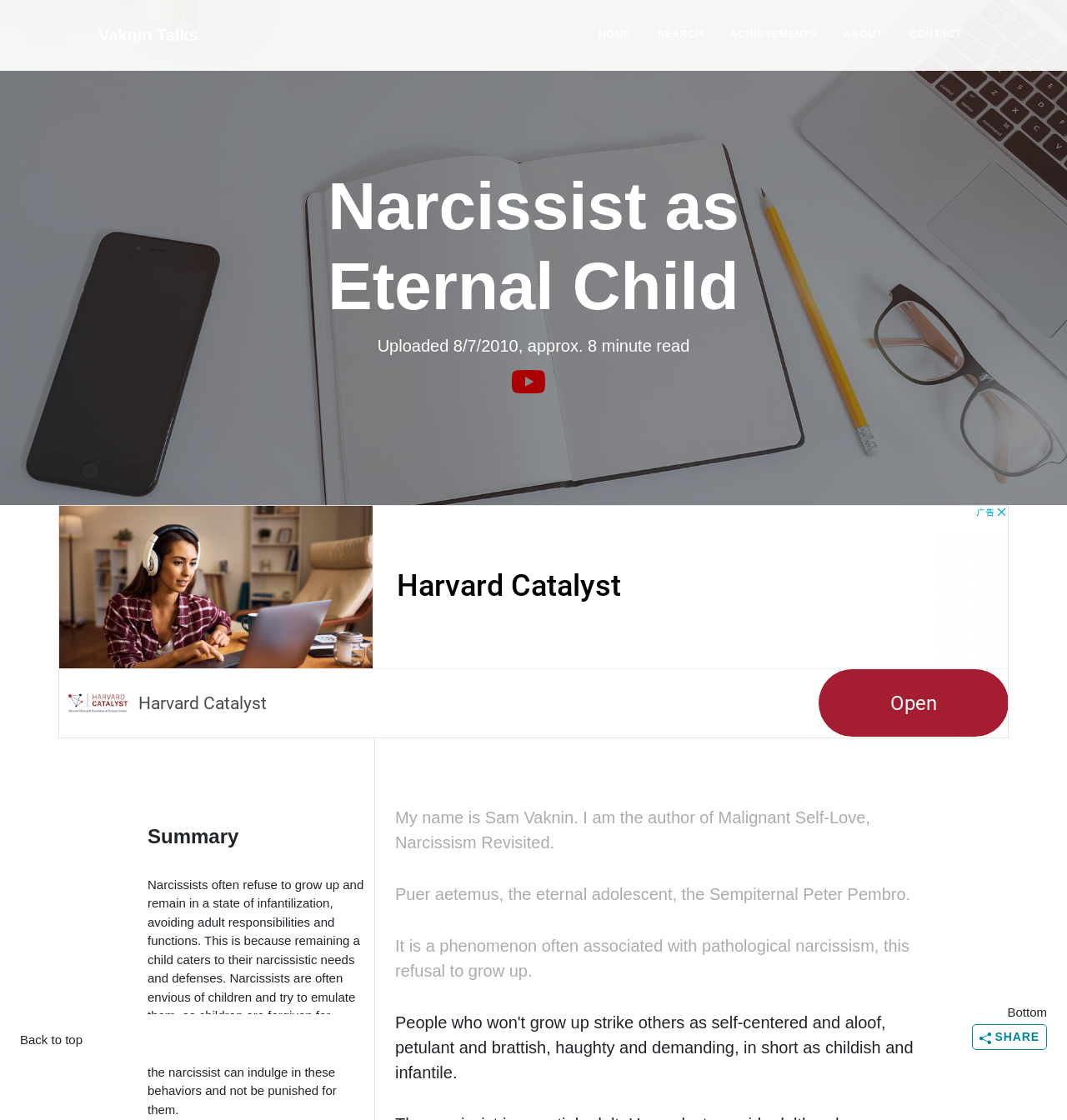Please find the bounding box coordinates of the element that must be clicked to perform the given instruction: "Go back to top". The coordinates should be four float numbers from 0 to 1, i.e., [left, top, right, bottom].

[0.019, 0.921, 0.34, 0.938]